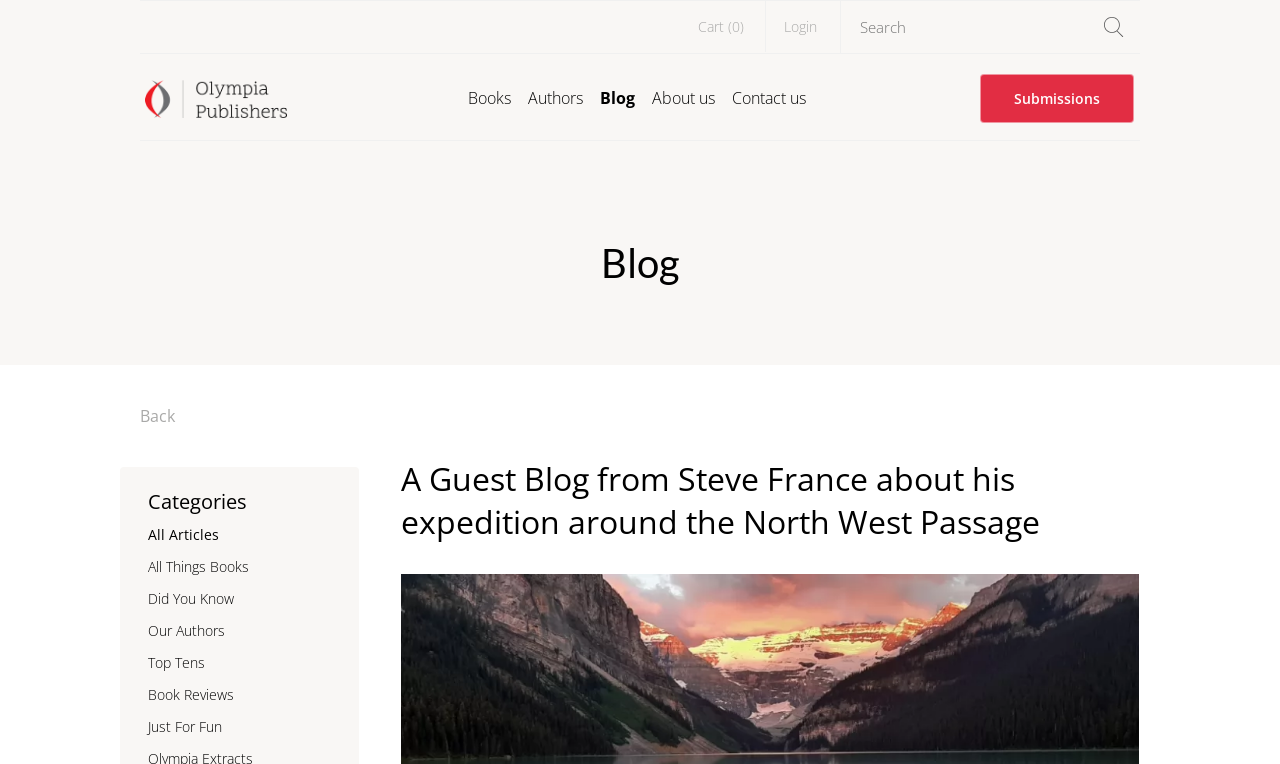Provide the bounding box coordinates of the HTML element described by the text: "Books". The coordinates should be in the format [left, top, right, bottom] with values between 0 and 1.

[0.361, 0.114, 0.404, 0.143]